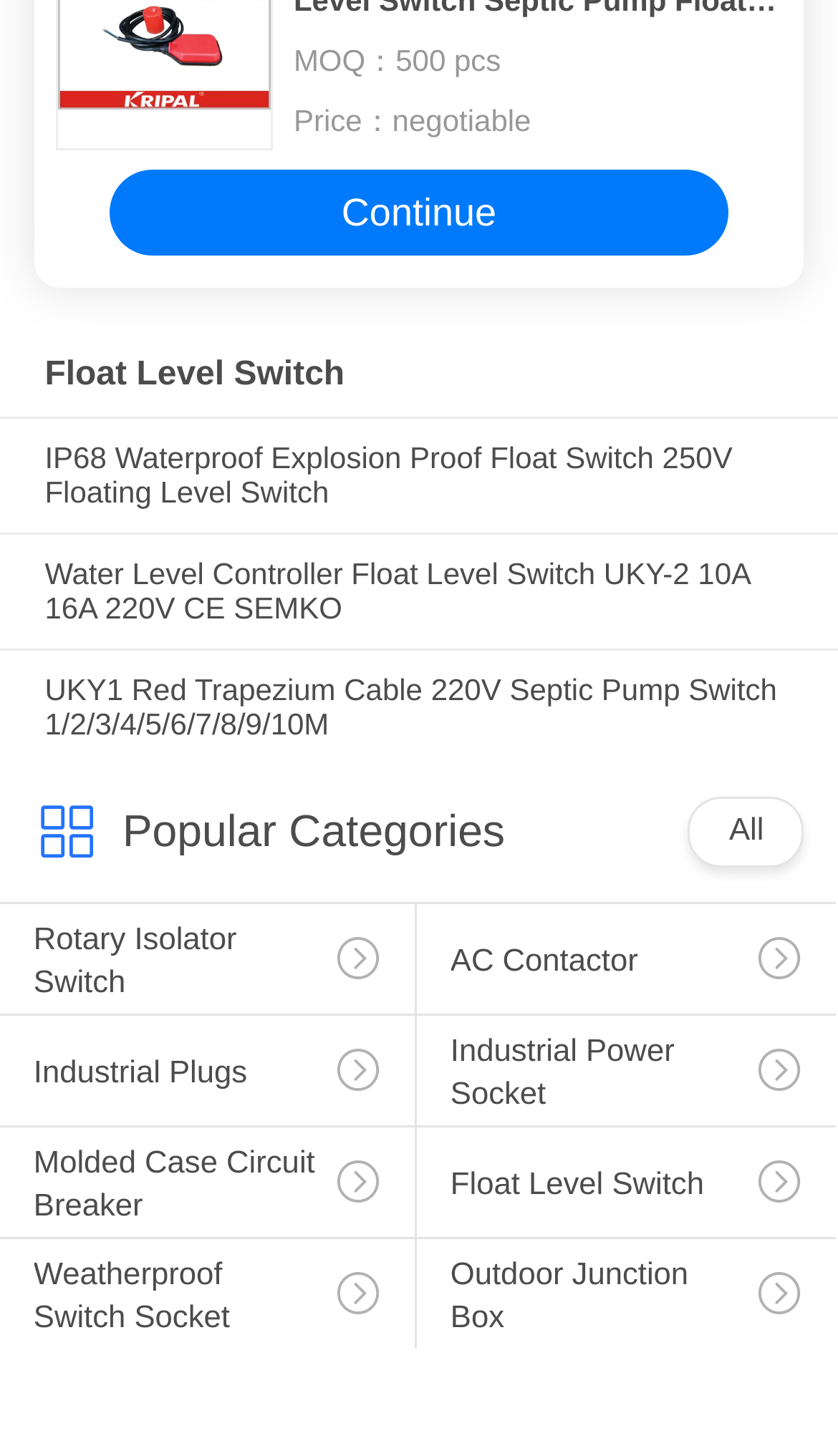From the webpage screenshot, predict the bounding box of the UI element that matches this description: "Weatherproof Switch Socket".

[0.0, 0.852, 0.495, 0.961]